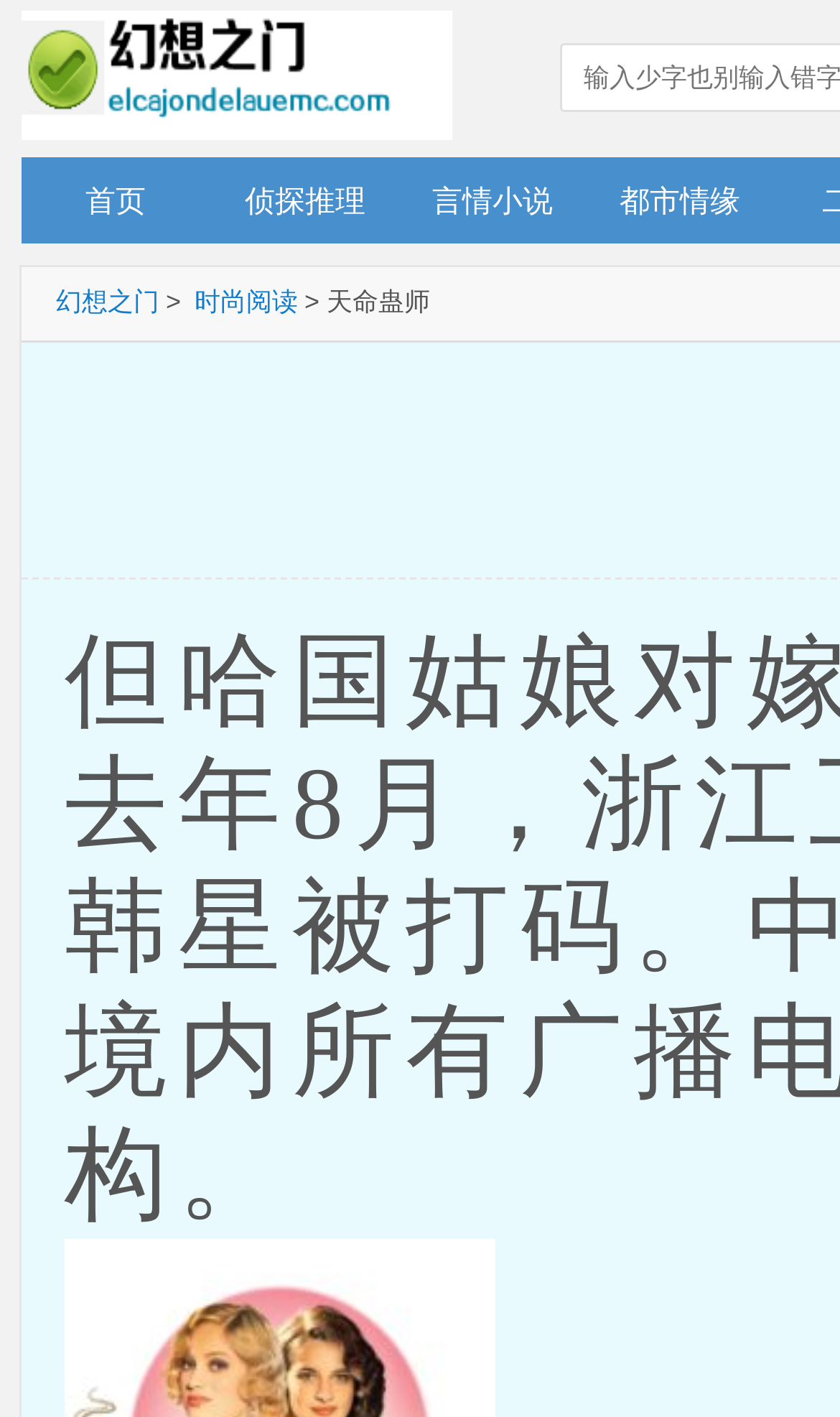Respond to the following question using a concise word or phrase: 
What is the relationship between '幻想之门' and '天命蛊师'?

天命蛊师 is a subcategory of 幻想之门